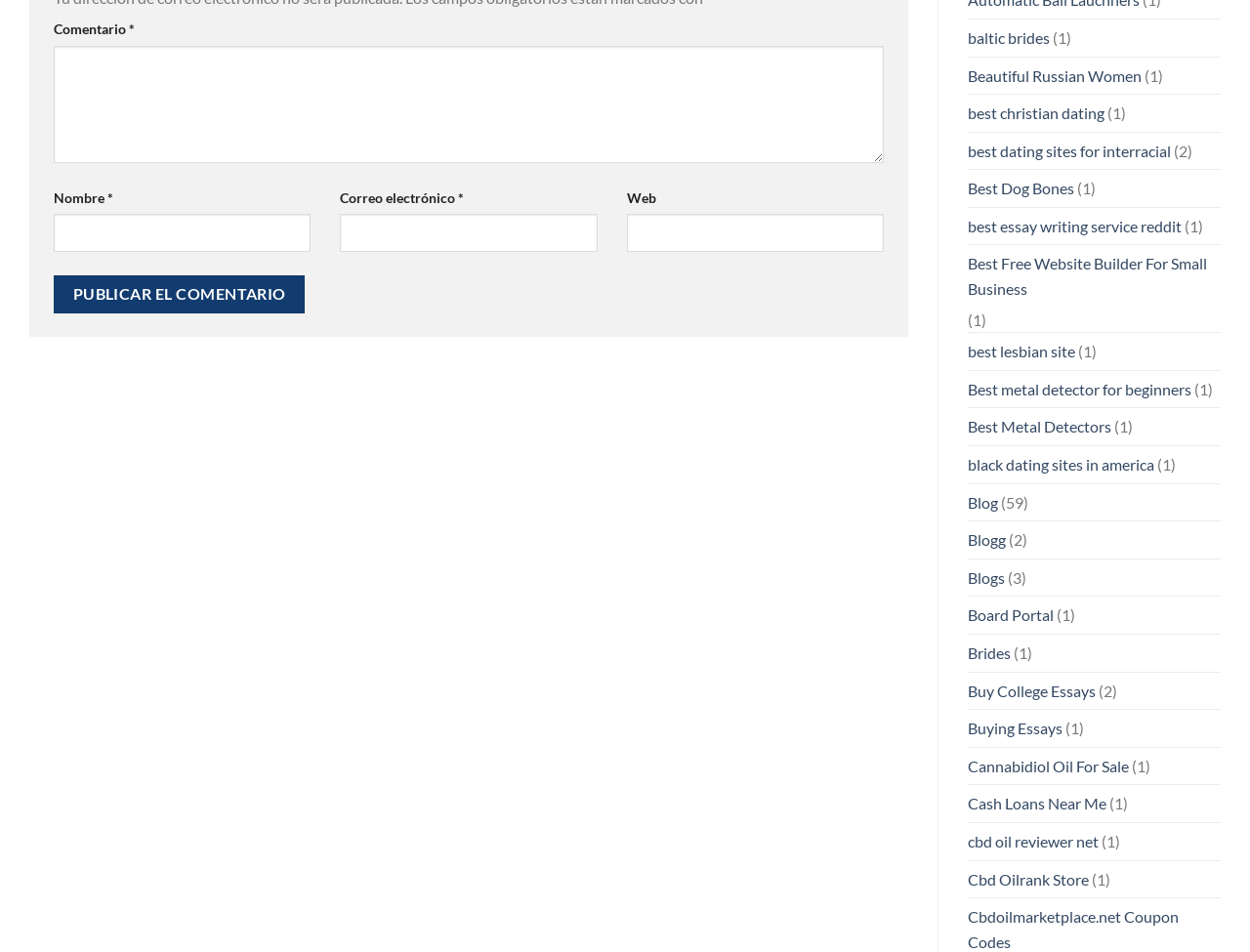For the following element description, predict the bounding box coordinates in the format (top-left x, top-left y, bottom-right x, bottom-right y). All values should be floating point numbers between 0 and 1. Description: Board Portal

[0.774, 0.627, 0.843, 0.666]